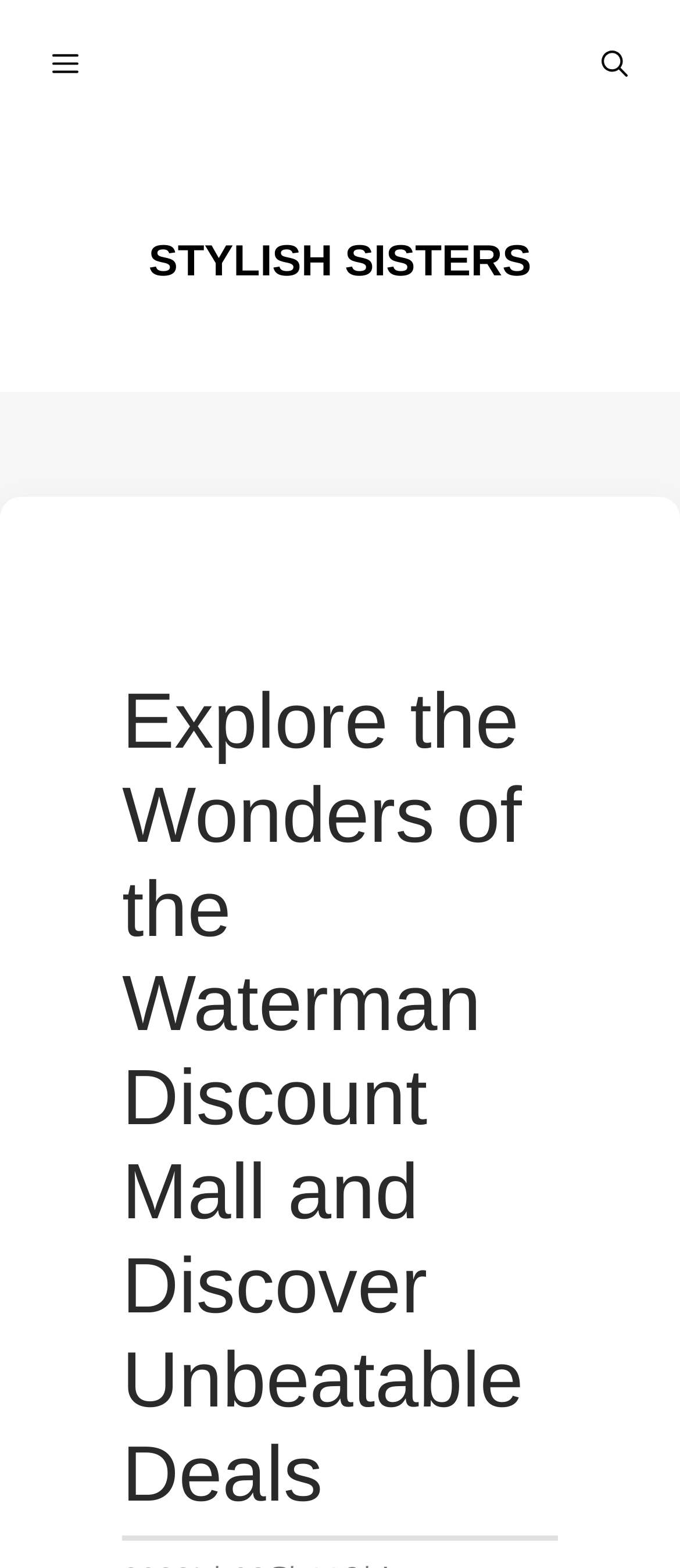Given the element description: "aria-label="Open Search Bar"", predict the bounding box coordinates of the UI element it refers to, using four float numbers between 0 and 1, i.e., [left, top, right, bottom].

[0.808, 0.0, 1.0, 0.083]